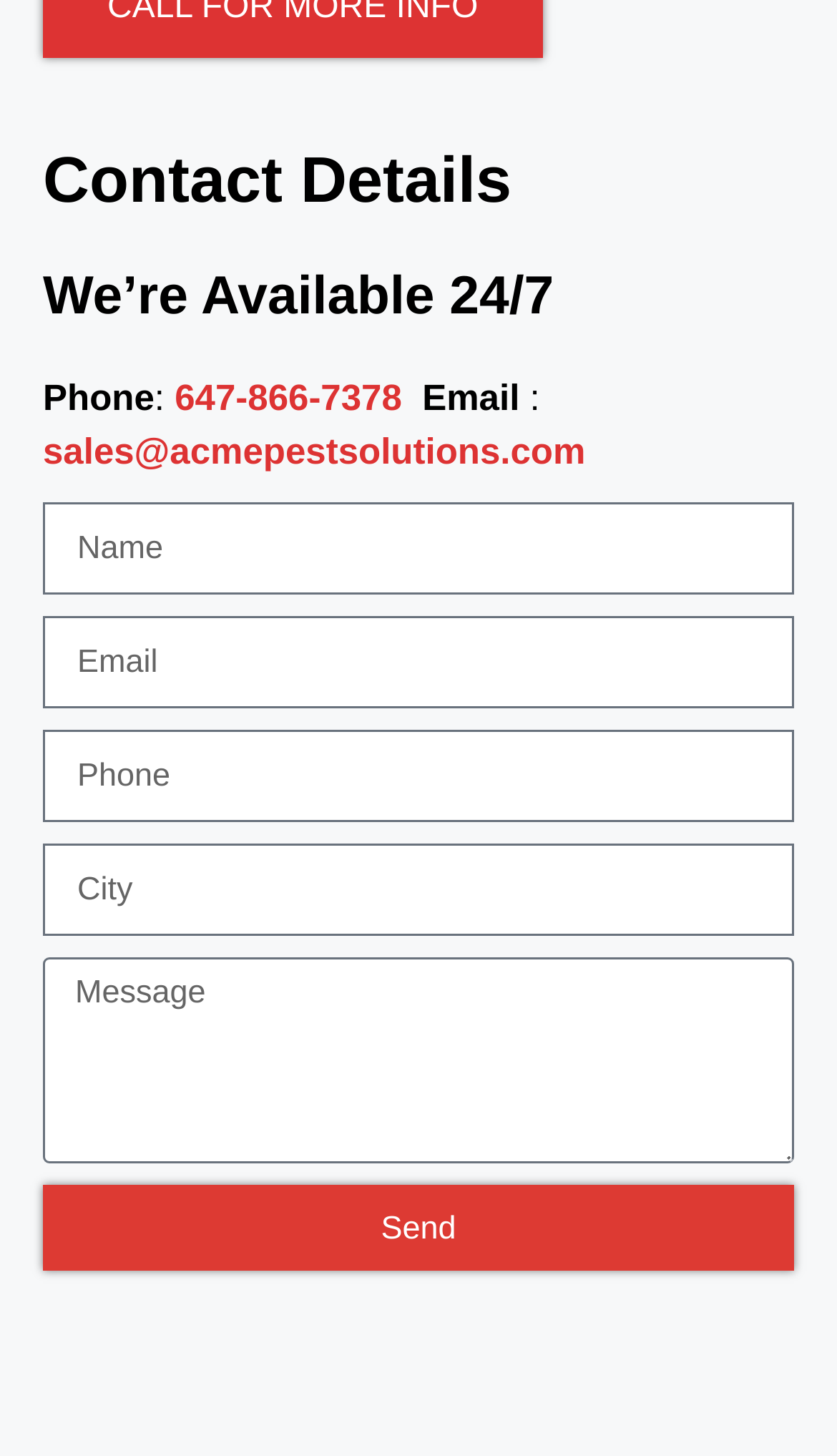Please locate the bounding box coordinates of the region I need to click to follow this instruction: "Click the email link".

[0.051, 0.297, 0.699, 0.325]